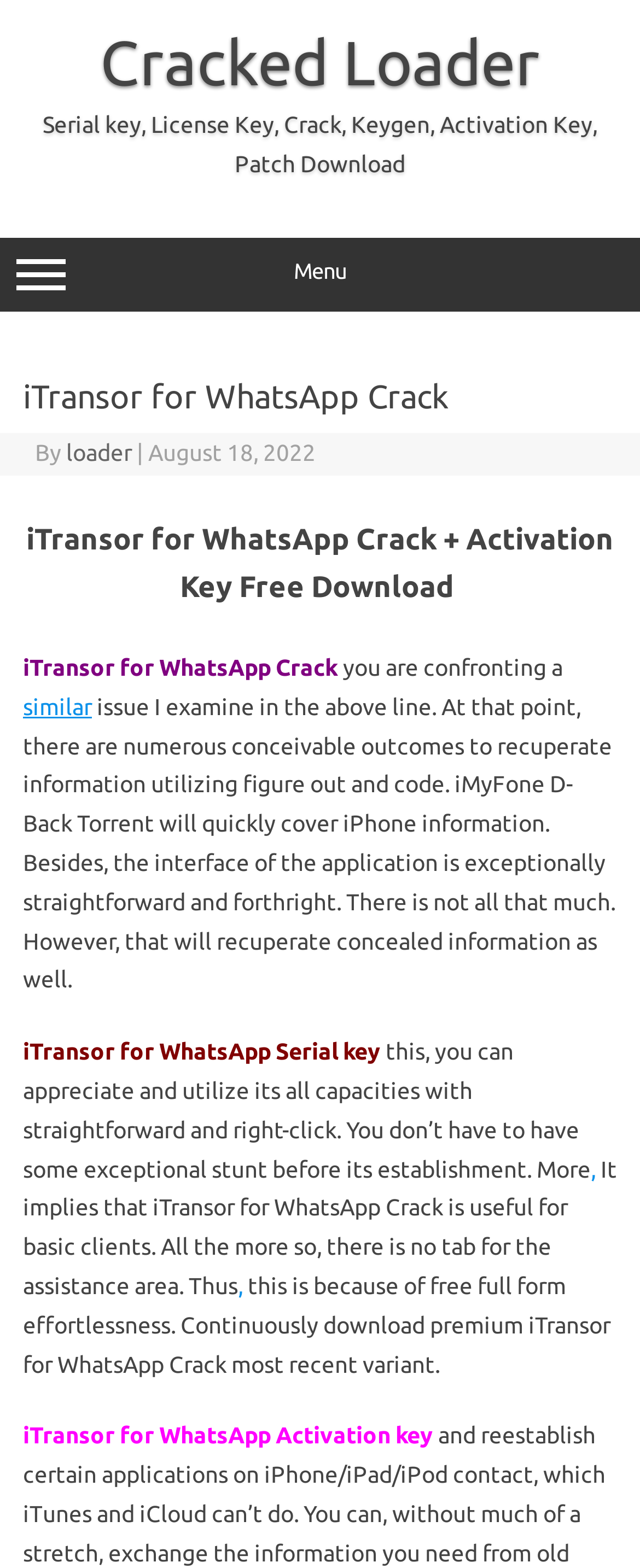Can you show the bounding box coordinates of the region to click on to complete the task described in the instruction: "Read the guidelines for comments and moderation"?

None